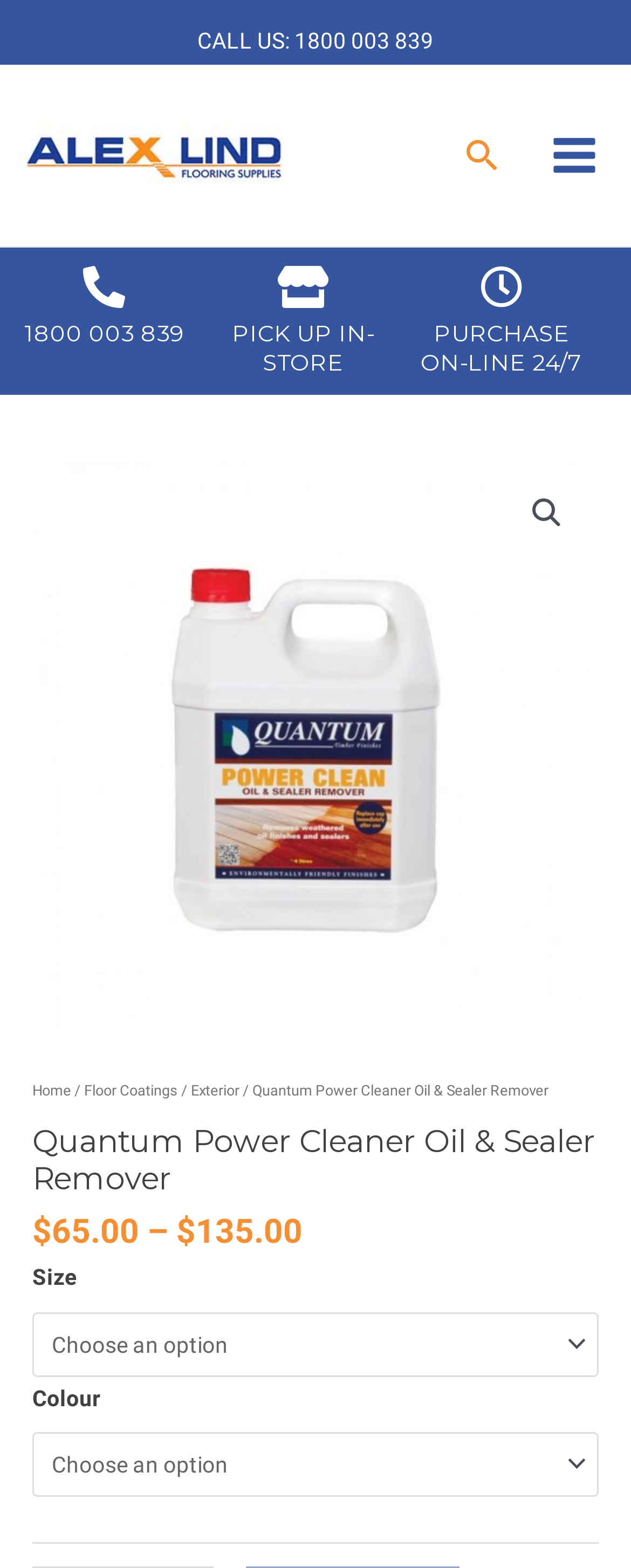Analyze the image and give a detailed response to the question:
What is the phone number to call?

I found the phone number by looking at the top section of the webpage, where it says 'CALL US:' followed by the phone number '1800 003 839'.